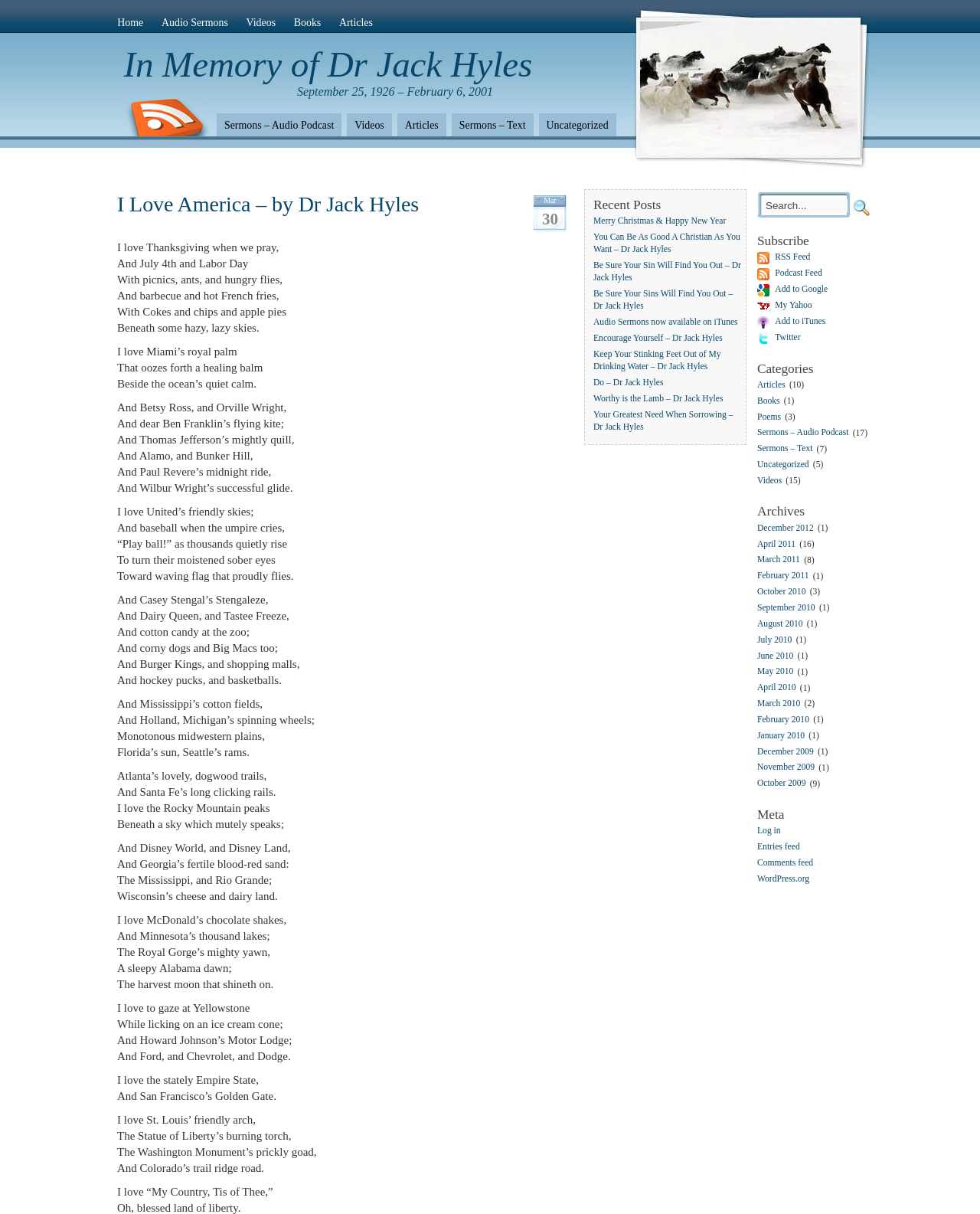Utilize the details in the image to give a detailed response to the question: What is the purpose of the 'Recent Posts' section?

The 'Recent Posts' section lists several article titles, such as 'Merry Christmas & Happy New Year' and 'You Can Be As Good A Christian As You Want – Dr Jack Hyles', which suggests that the purpose of this section is to display recent articles or blog posts.